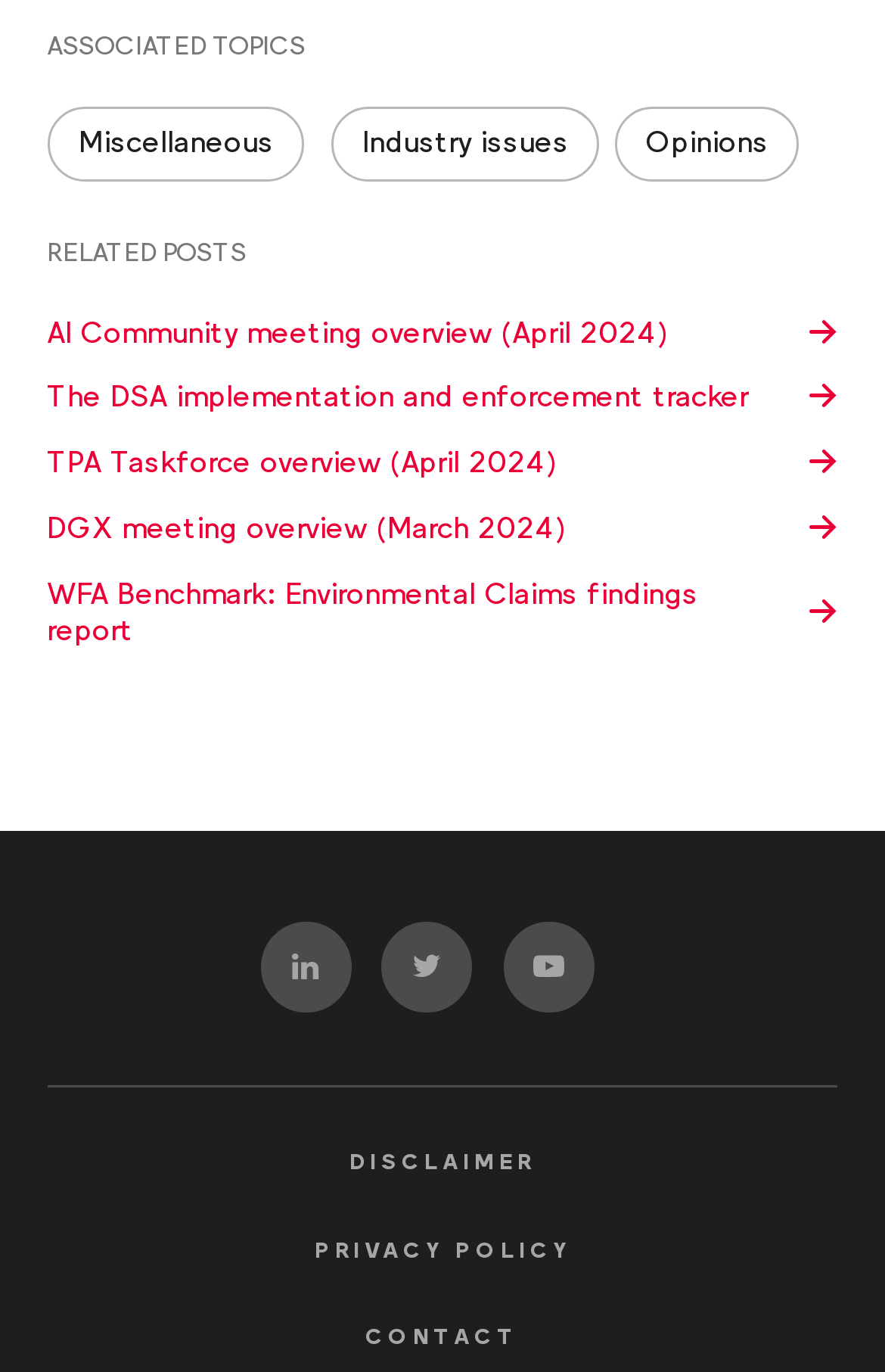Find the bounding box coordinates of the element's region that should be clicked in order to follow the given instruction: "Follow us on LinkedIn". The coordinates should consist of four float numbers between 0 and 1, i.e., [left, top, right, bottom].

[0.294, 0.673, 0.396, 0.739]